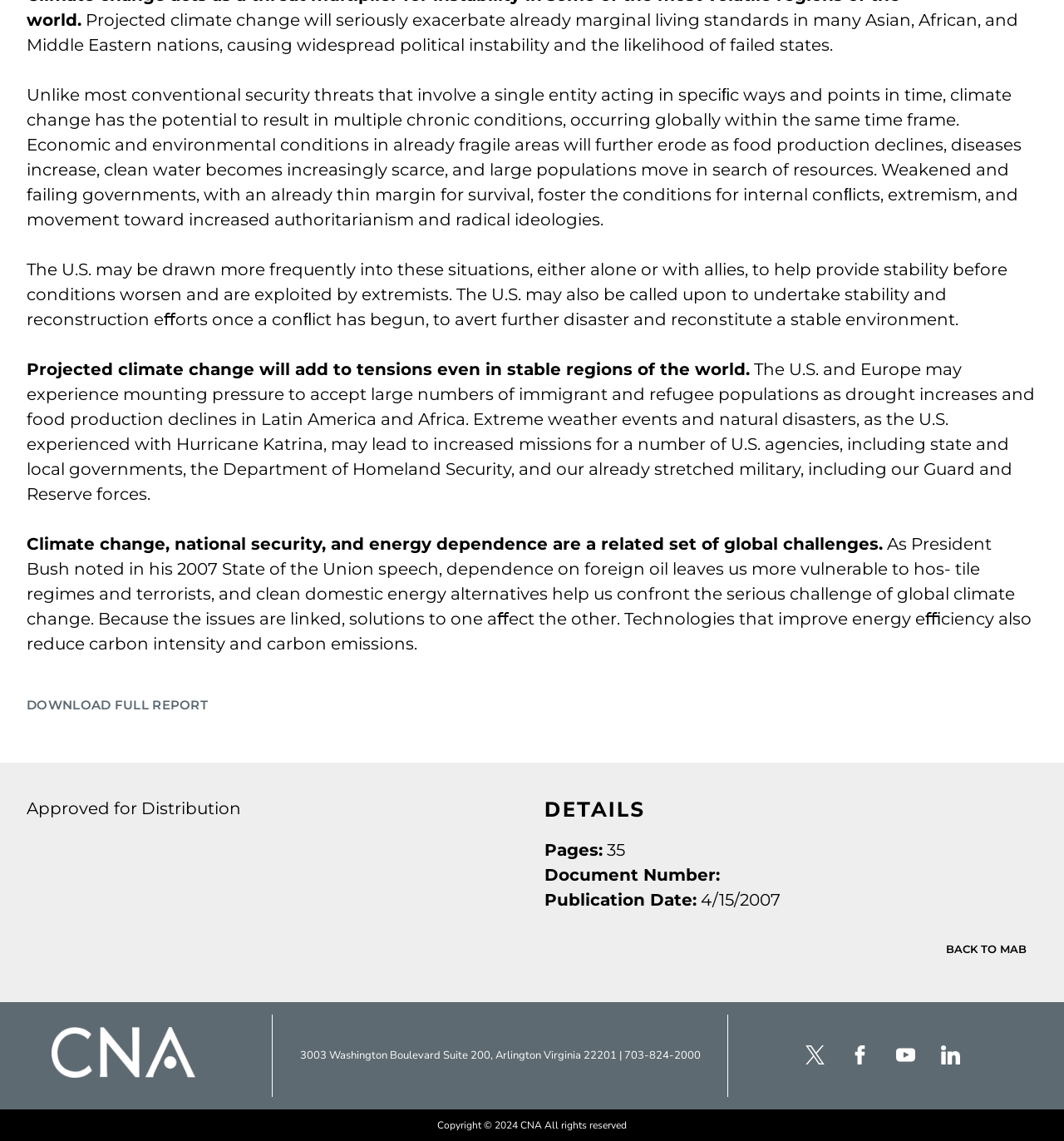Give a concise answer of one word or phrase to the question: 
What is the document number of this report?

Not provided